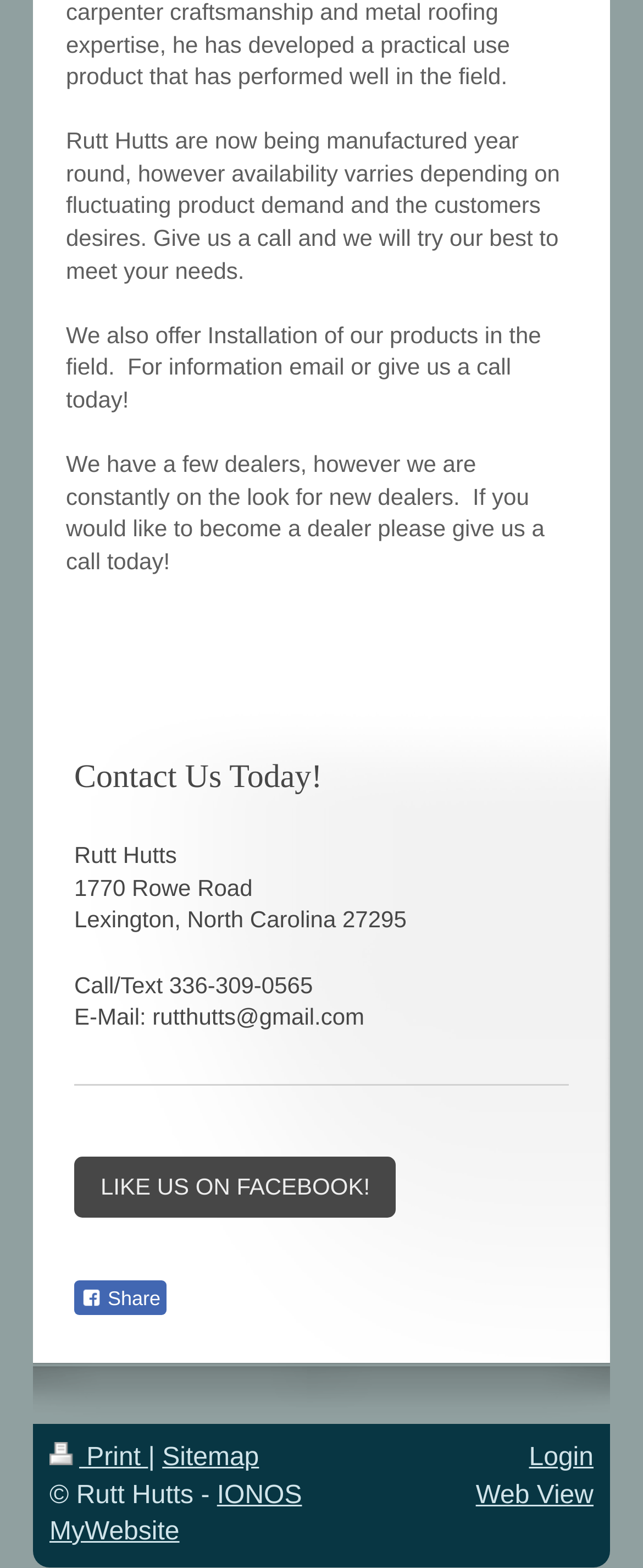Find the bounding box coordinates for the UI element that matches this description: "MatthewEltonSmith@gmail.com".

None